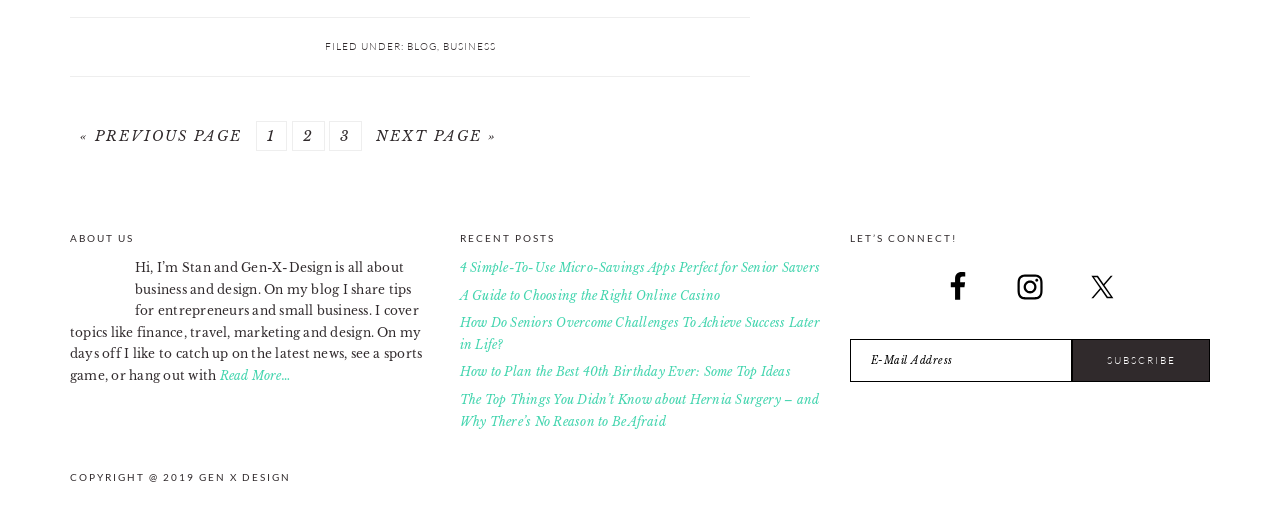Pinpoint the bounding box coordinates of the clickable element to carry out the following instruction: "Check the 'Jacobs School of Music Intranet social media channels'."

None